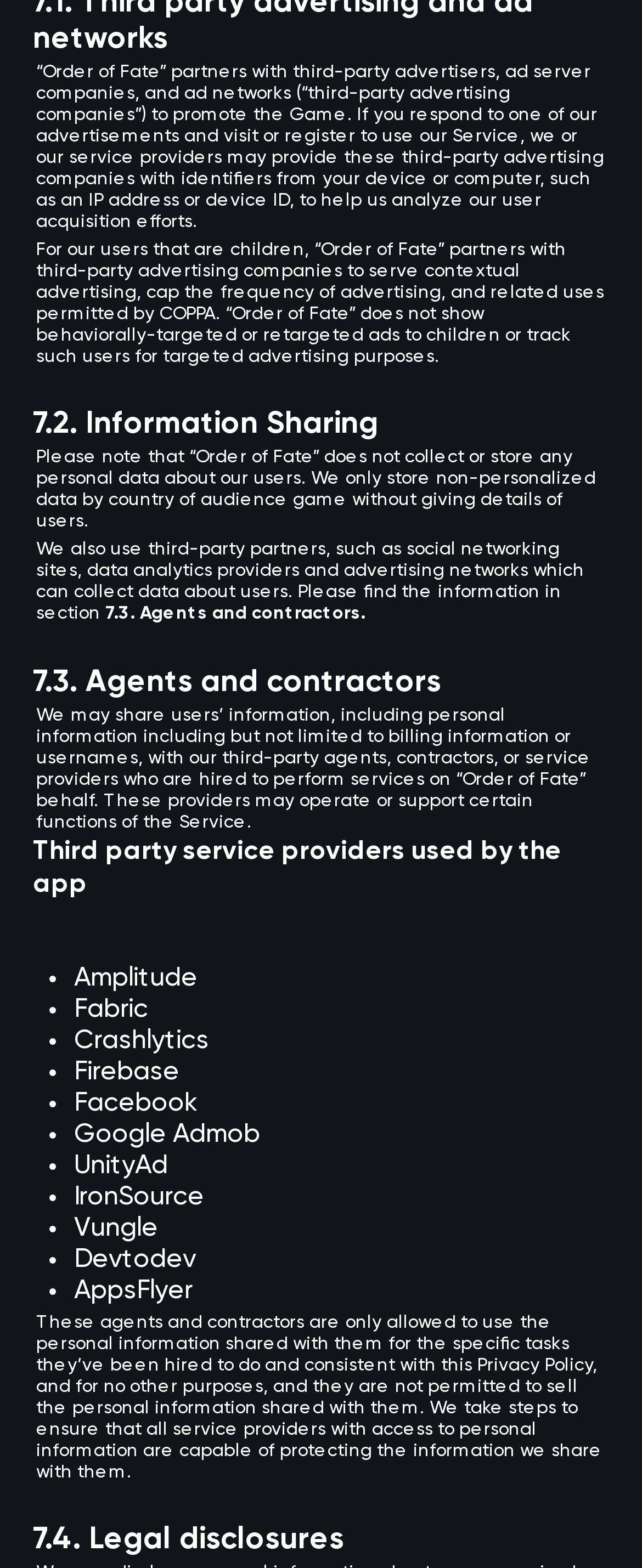What is the purpose of sharing user information with third-party agents?
Please provide a comprehensive answer based on the visual information in the image.

According to the webpage, Order of Fate shares user information with third-party agents and contractors who are hired to perform services on its behalf. This is stated in section 7.3. Agents and contractors, where it is mentioned that these providers may operate or support certain functions of the Service.